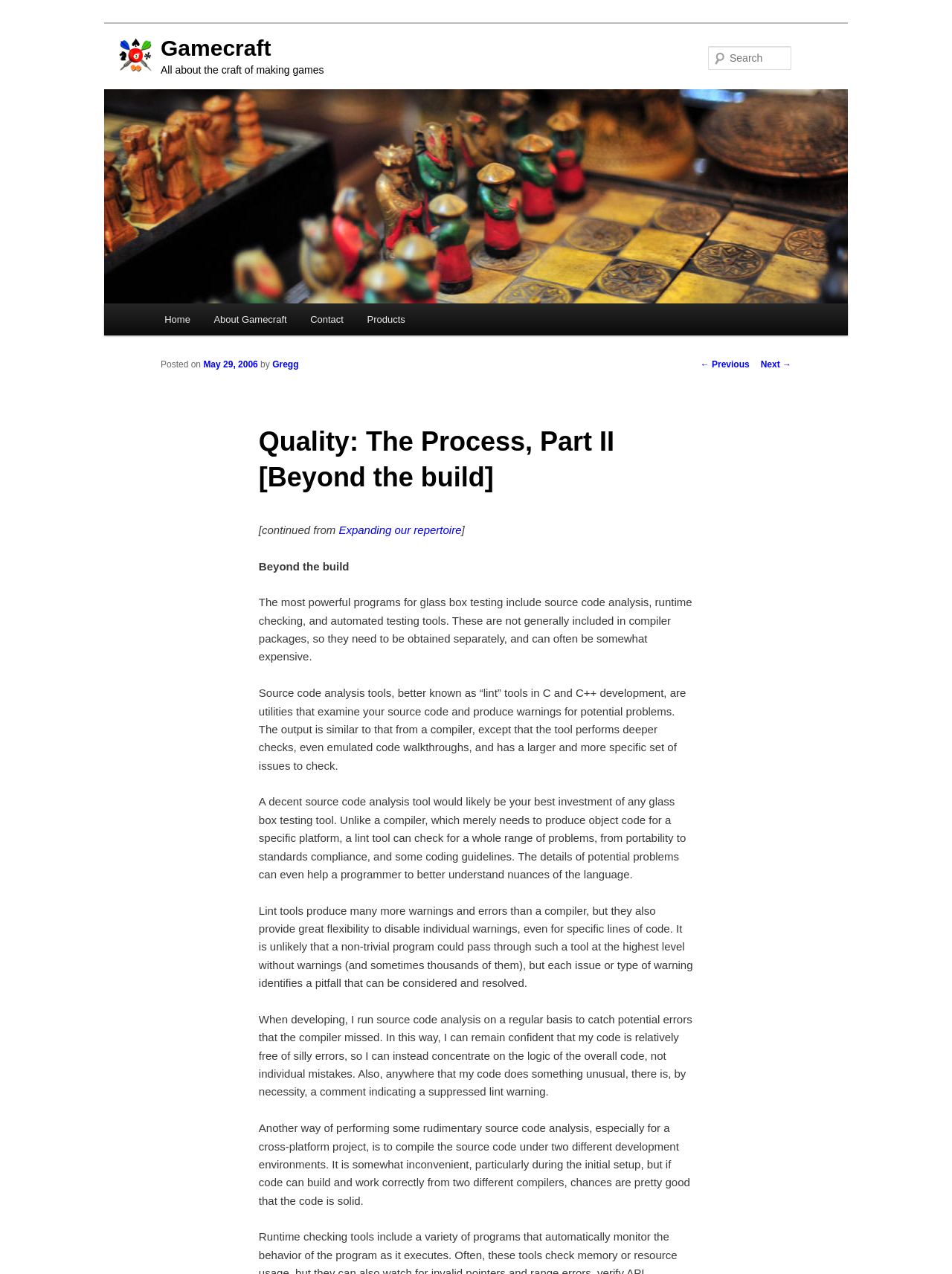What is the topic of the article?
Provide a one-word or short-phrase answer based on the image.

Game development